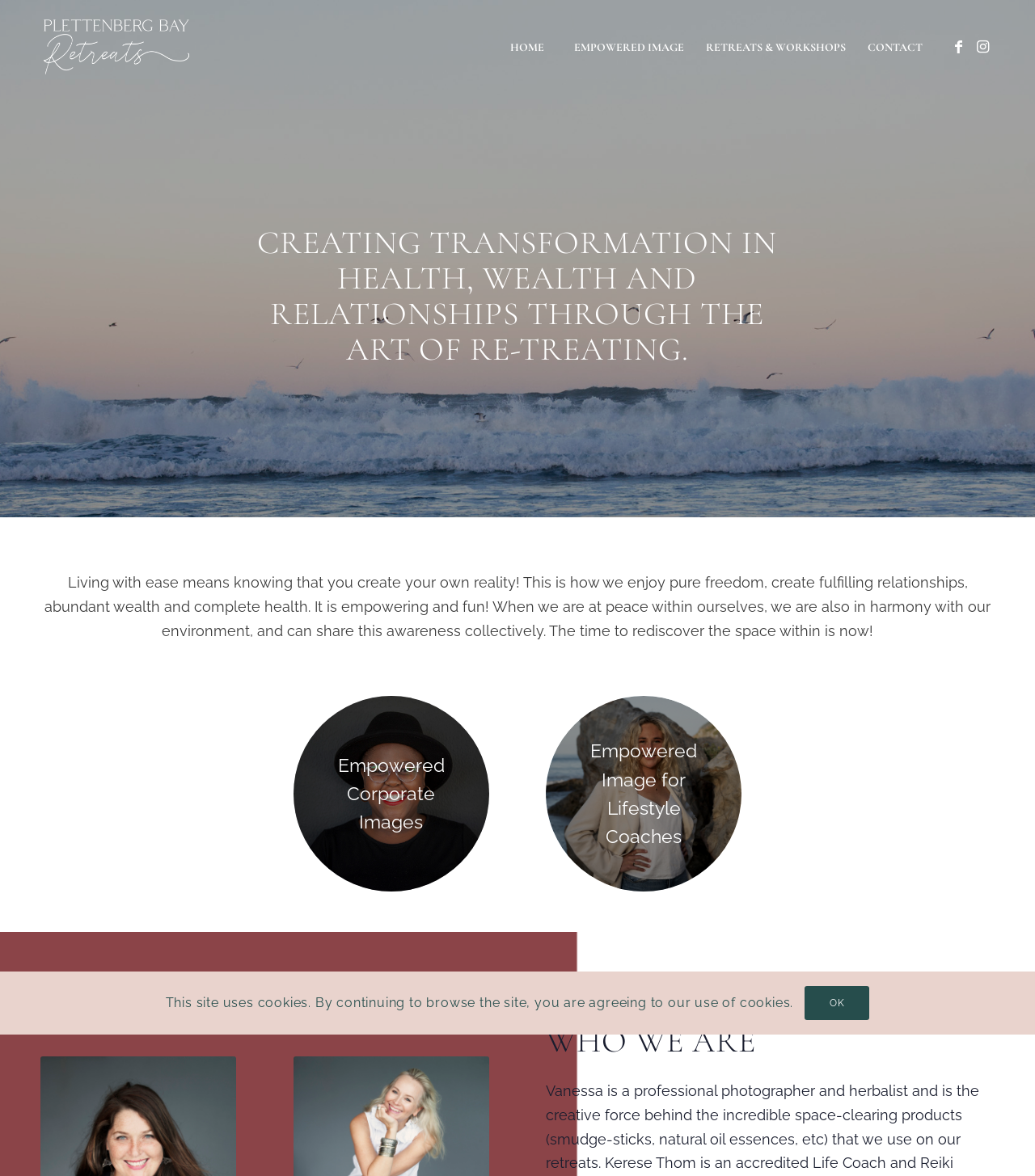Answer the question below in one word or phrase:
What is the theme of the 'WHO WE ARE' section?

Introduction